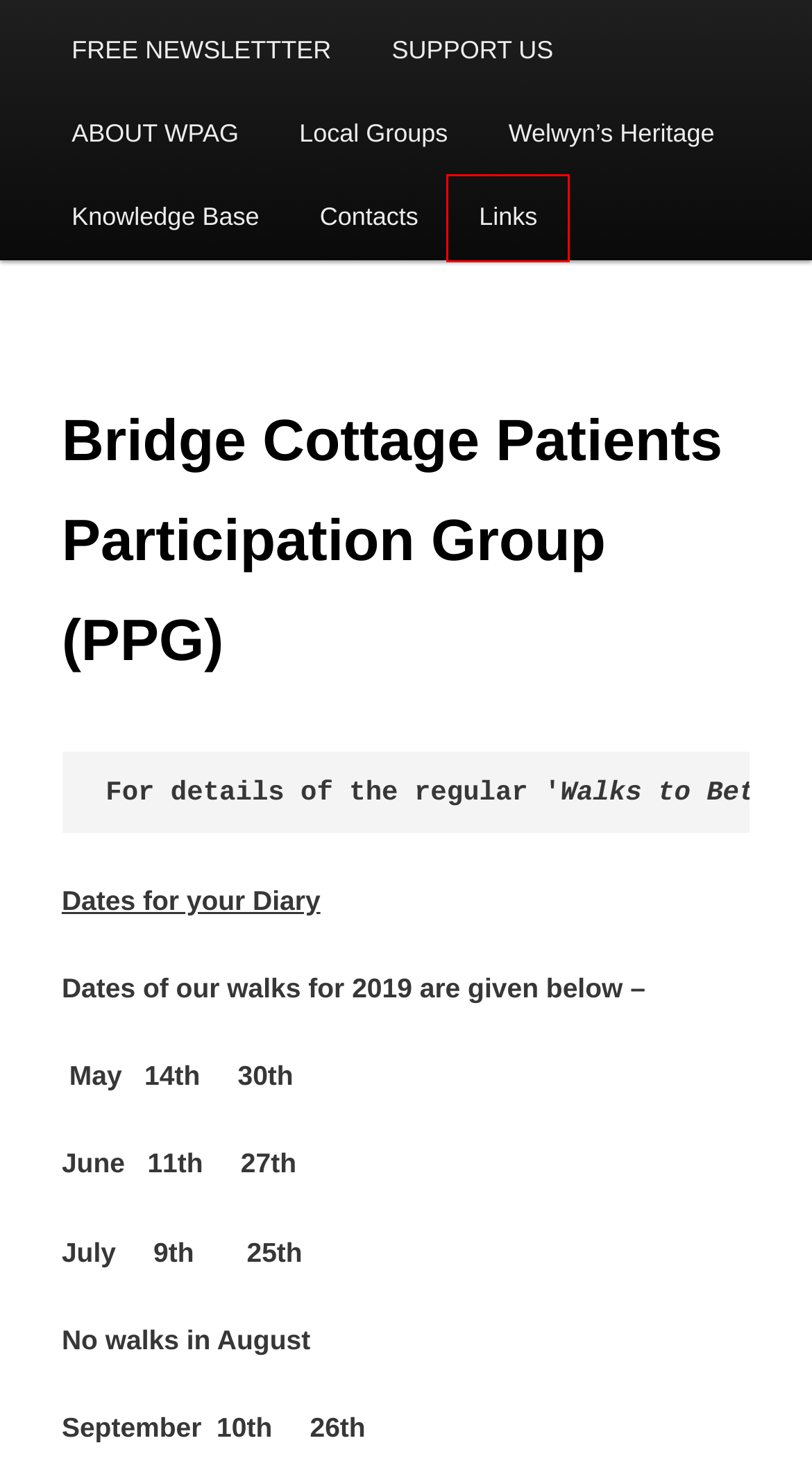You have a screenshot of a webpage where a red bounding box highlights a specific UI element. Identify the description that best matches the resulting webpage after the highlighted element is clicked. The choices are:
A. Knowledge Base | Welwyn Planning & Amenity Group
B. Contacts | Welwyn Planning & Amenity Group
C. News | Welwyn Planning & Amenity Group
D. Welwyn’s  Heritage | Welwyn Planning & Amenity Group
E. Support Us | Welwyn Planning & Amenity Group
F. Free Newsletter | Welwyn Planning & Amenity Group
G. THE WELWYN PLANNING & AMENITY GROUP | Welwyn Planning & Amenity Group
H. Links | Welwyn Planning & Amenity Group

H